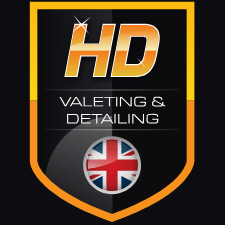What is the font color of 'VALETING & DETAILING'?
Please ensure your answer is as detailed and informative as possible.

The words 'VALETING & DETAILING' are displayed in a clean, white font, which provides a nice contrast to the bold orange 'HD' letters and the sleek black background of the logo.